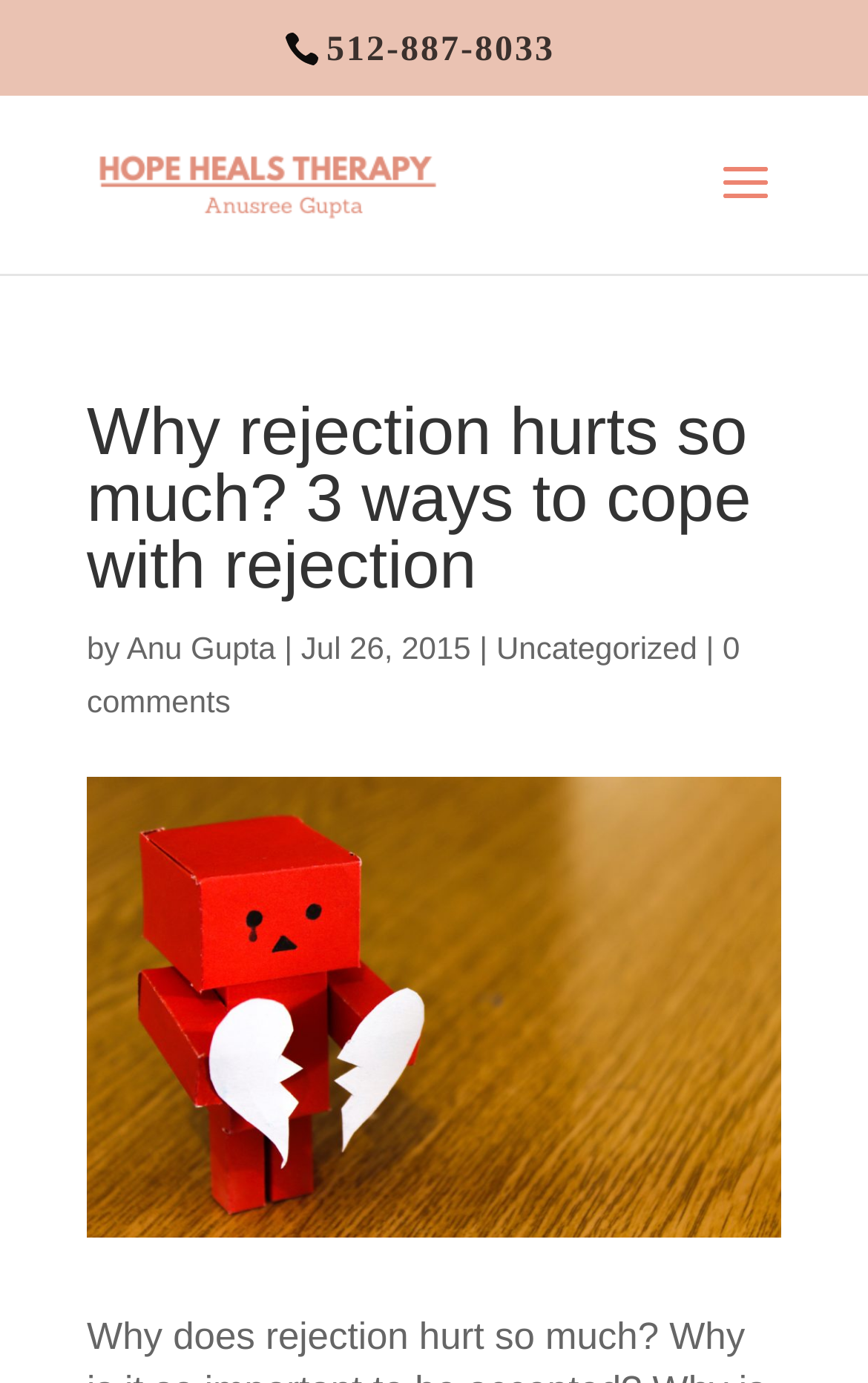What is the author of the article?
Use the image to give a comprehensive and detailed response to the question.

The author of the article can be found by looking at the text next to the 'by' keyword, which is 'Anu Gupta'.